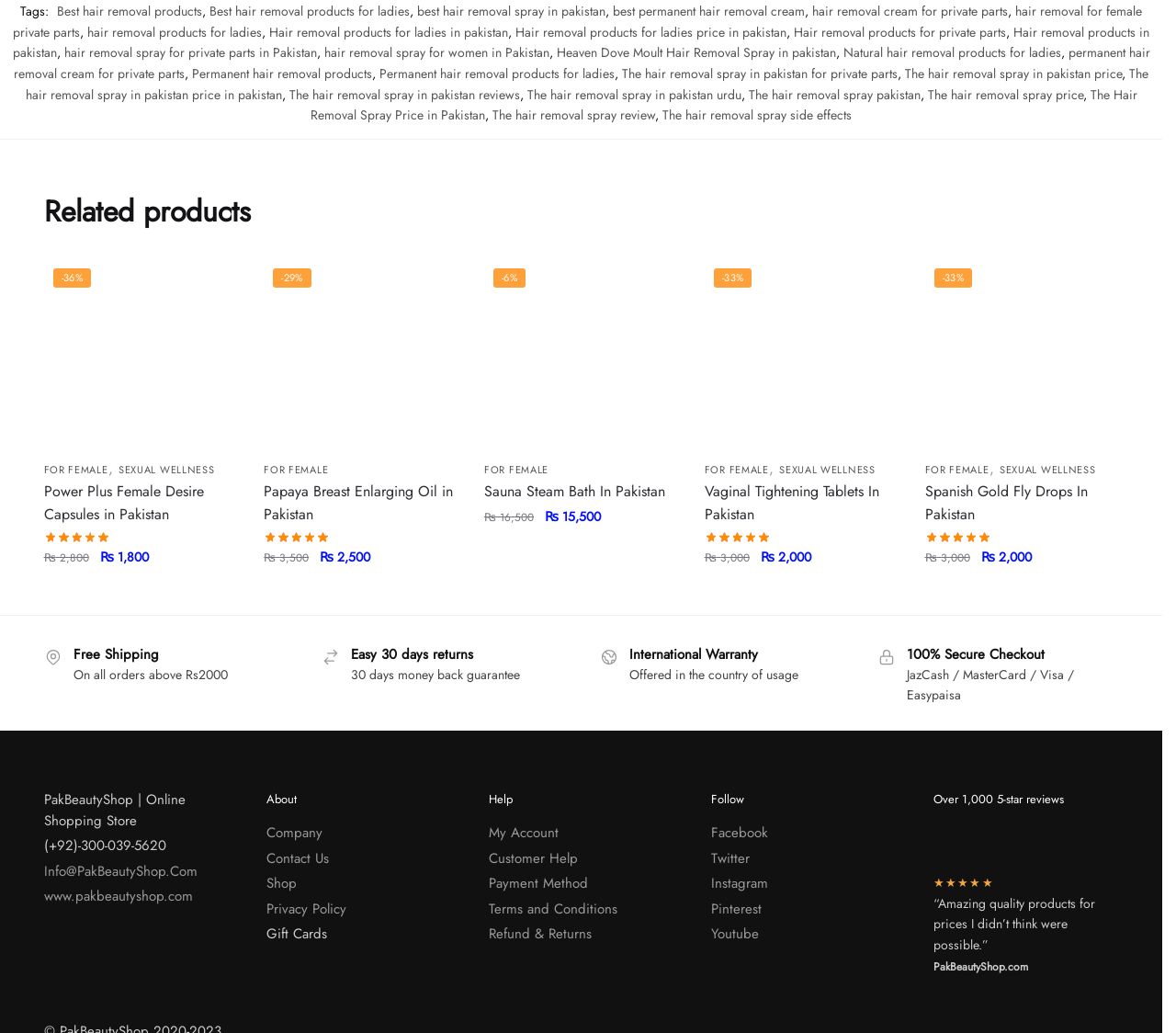How many products are listed under 'Related products'?
Please respond to the question with as much detail as possible.

By counting the number of links and images under the 'Related products' heading, I can see that there are 5 products listed.